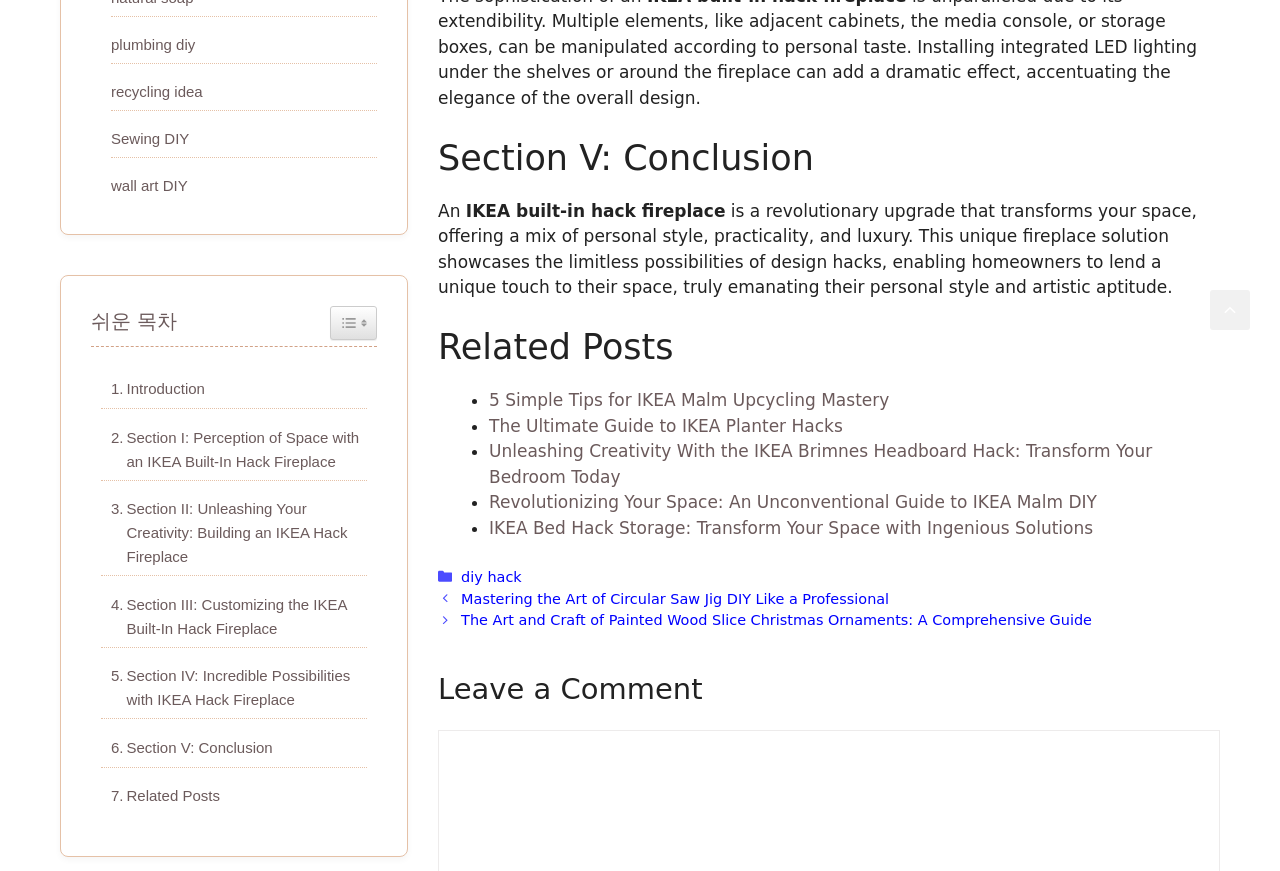Give a succinct answer to this question in a single word or phrase: 
How many related posts are listed on the webpage?

5